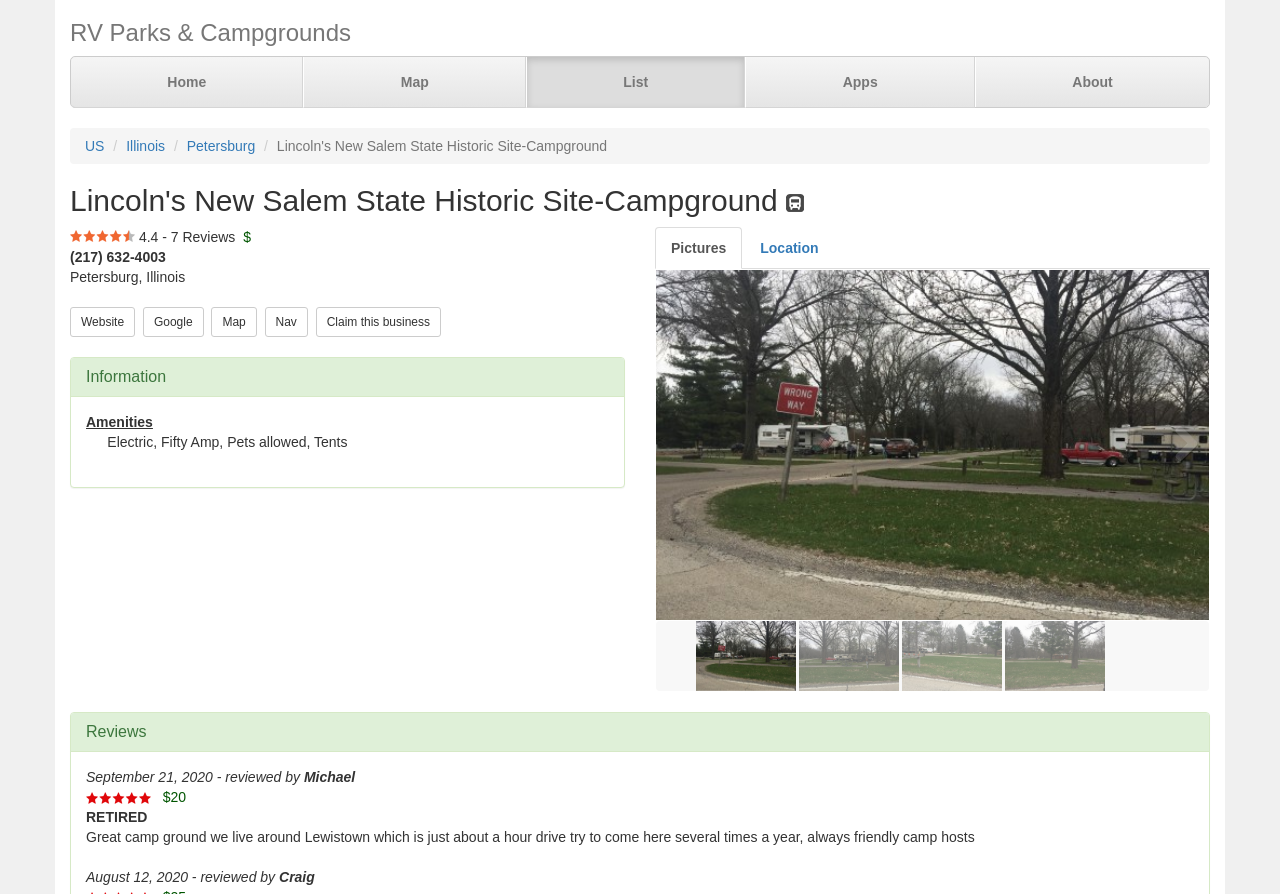Who reviewed Lincoln's New Salem State Historic Site-Campground on September 21, 2020?
Answer the question with a thorough and detailed explanation.

I found the reviewer's name by looking at the static text 'Michael' located in the review section, next to the date 'September 21, 2020'.